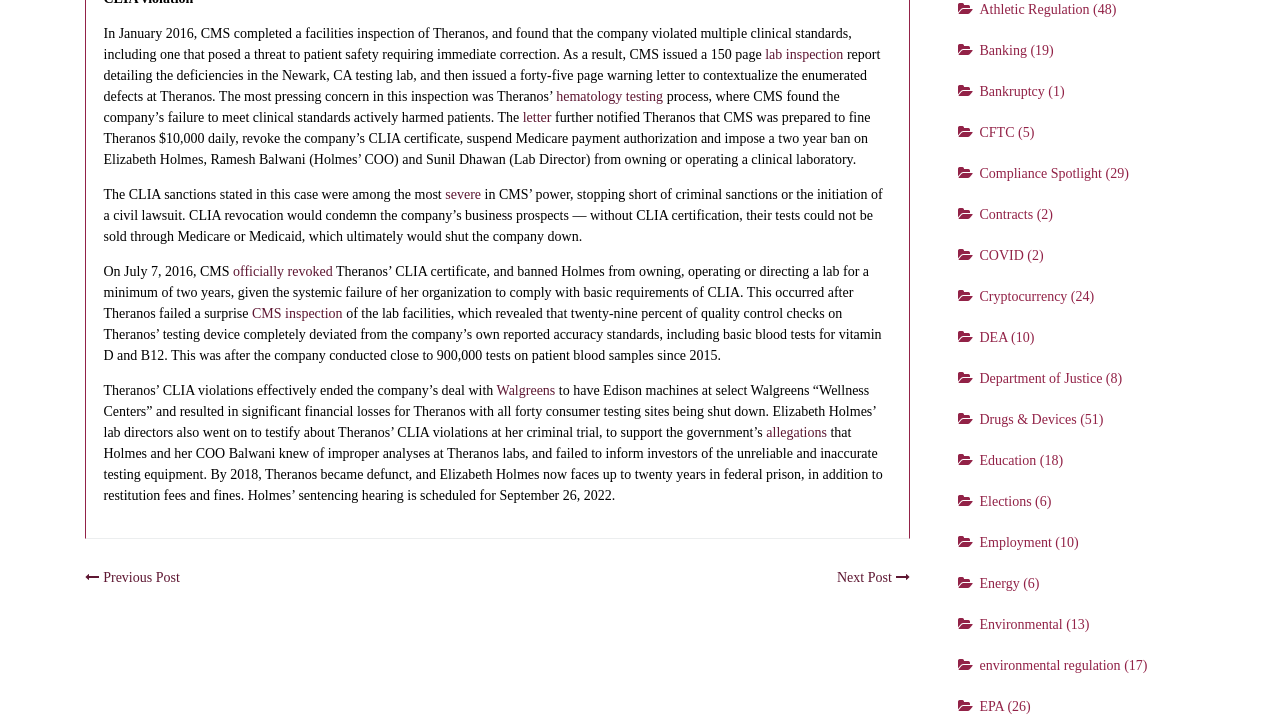What was the consequence of Theranos' CLIA violations?
Look at the image and answer the question with a single word or phrase.

CLIA certificate revocation